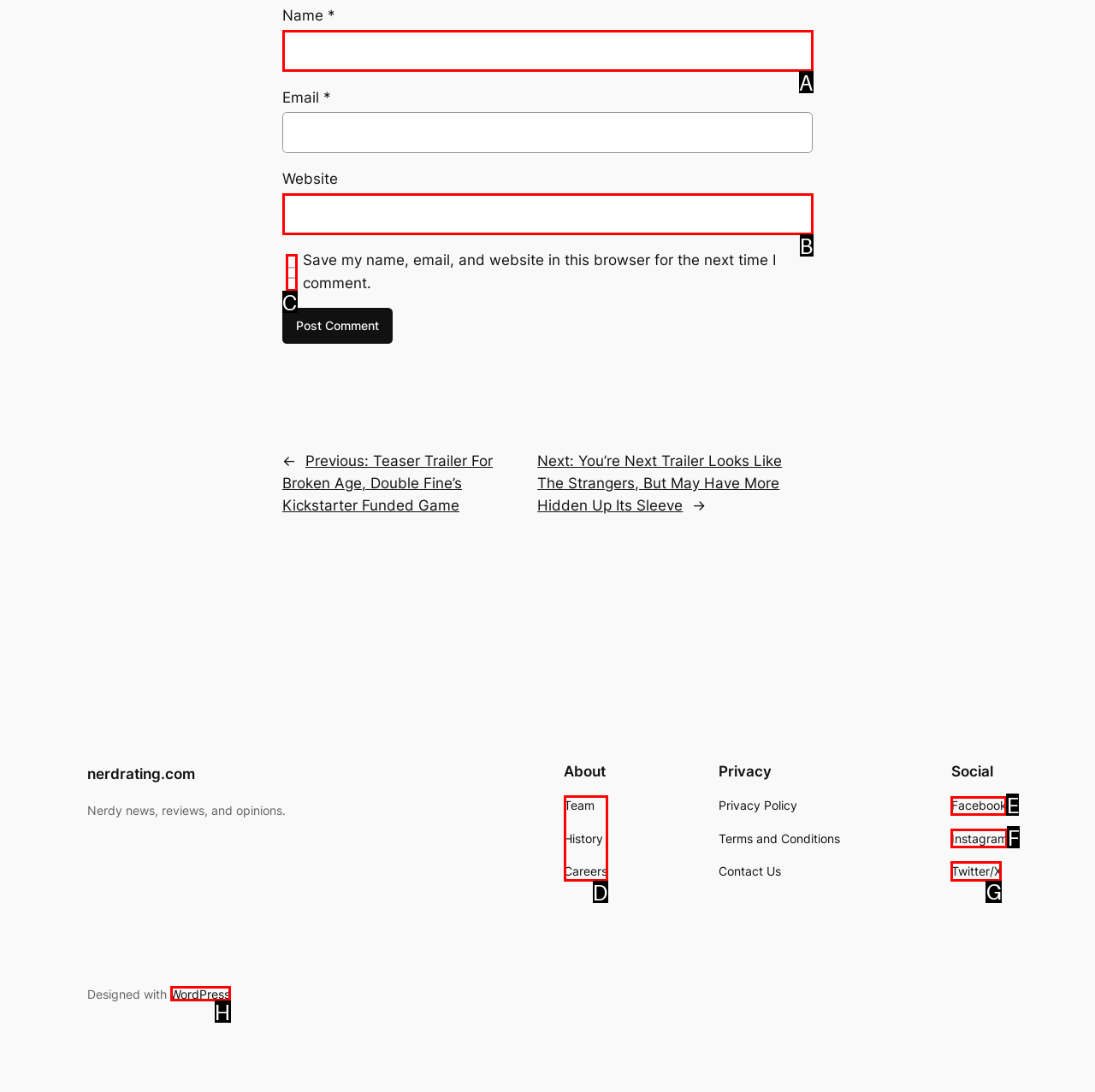Identify the HTML element you need to click to achieve the task: Click the 'Implant Retained Dentures' link. Respond with the corresponding letter of the option.

None